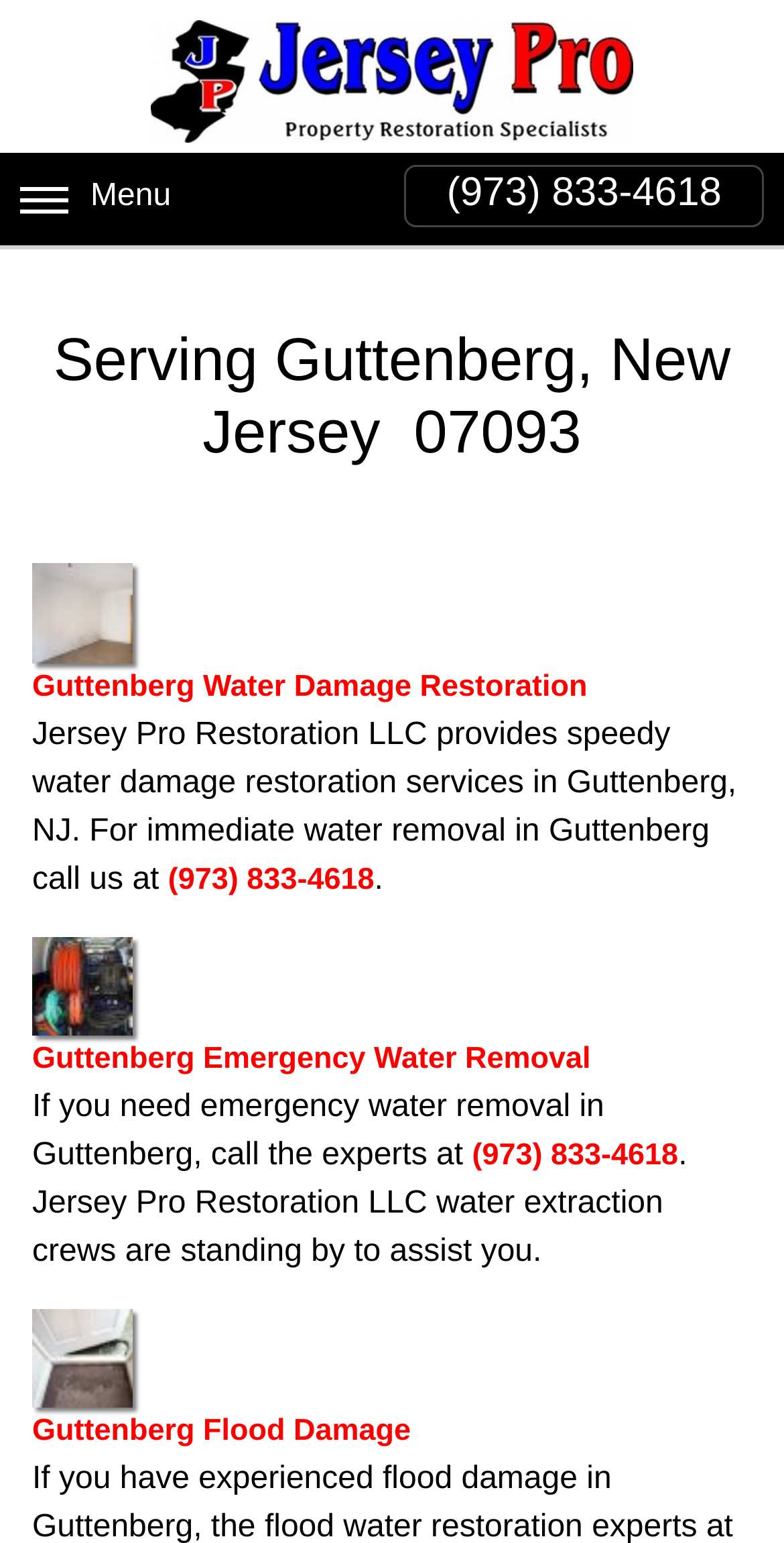What is the purpose of Jersey Pro Restoration LLC?
Based on the image, answer the question with as much detail as possible.

I inferred the purpose of Jersey Pro Restoration LLC by analyzing the text content of the webpage. The headings and static text elements mention providing speedy water damage restoration services, emergency water removal, and flood damage services, indicating that the purpose of the company is to provide these services.